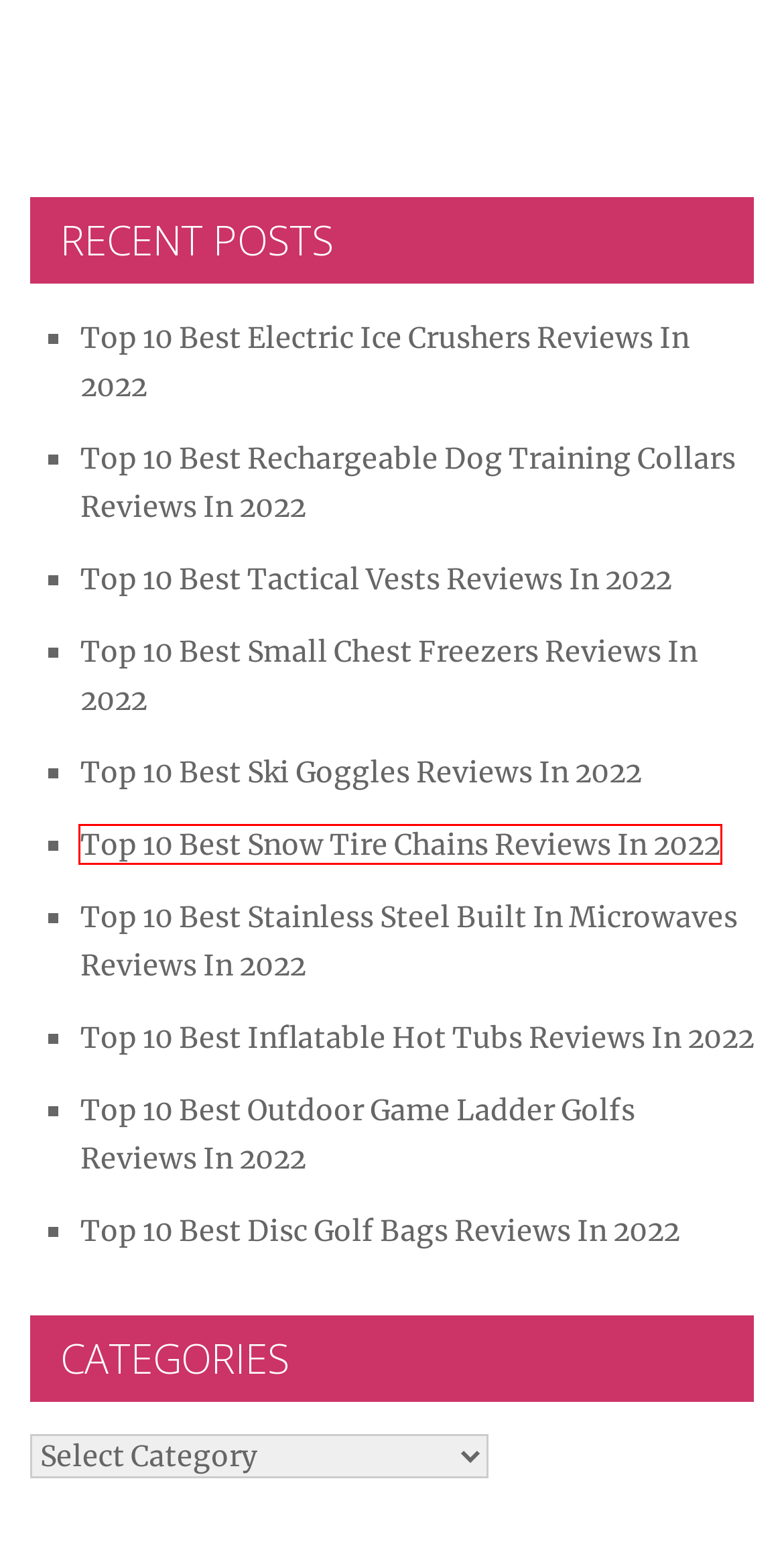You are presented with a screenshot of a webpage containing a red bounding box around an element. Determine which webpage description best describes the new webpage after clicking on the highlighted element. Here are the candidates:
A. Top 10 Best Outdoor Game Ladder Golfs Reviews In 2022
B. Top 10 Best Inflatable Hot Tubs Reviews In 2022
C. Top 10 Best Tactical Vests Reviews In 2022
D. Top 10 Best Ski Goggles Reviews In 2022
E. Top 10 Best Disc Golf Bags Reviews In 2022
F. Top 10 Best Snow Tire Chains Reviews In 2022
G. Top 10 Best Stainless Steel Built In Microwaves Reviews In 2022
H. Top 10 Best Rechargeable Dog Training Collars Reviews In 2022

F